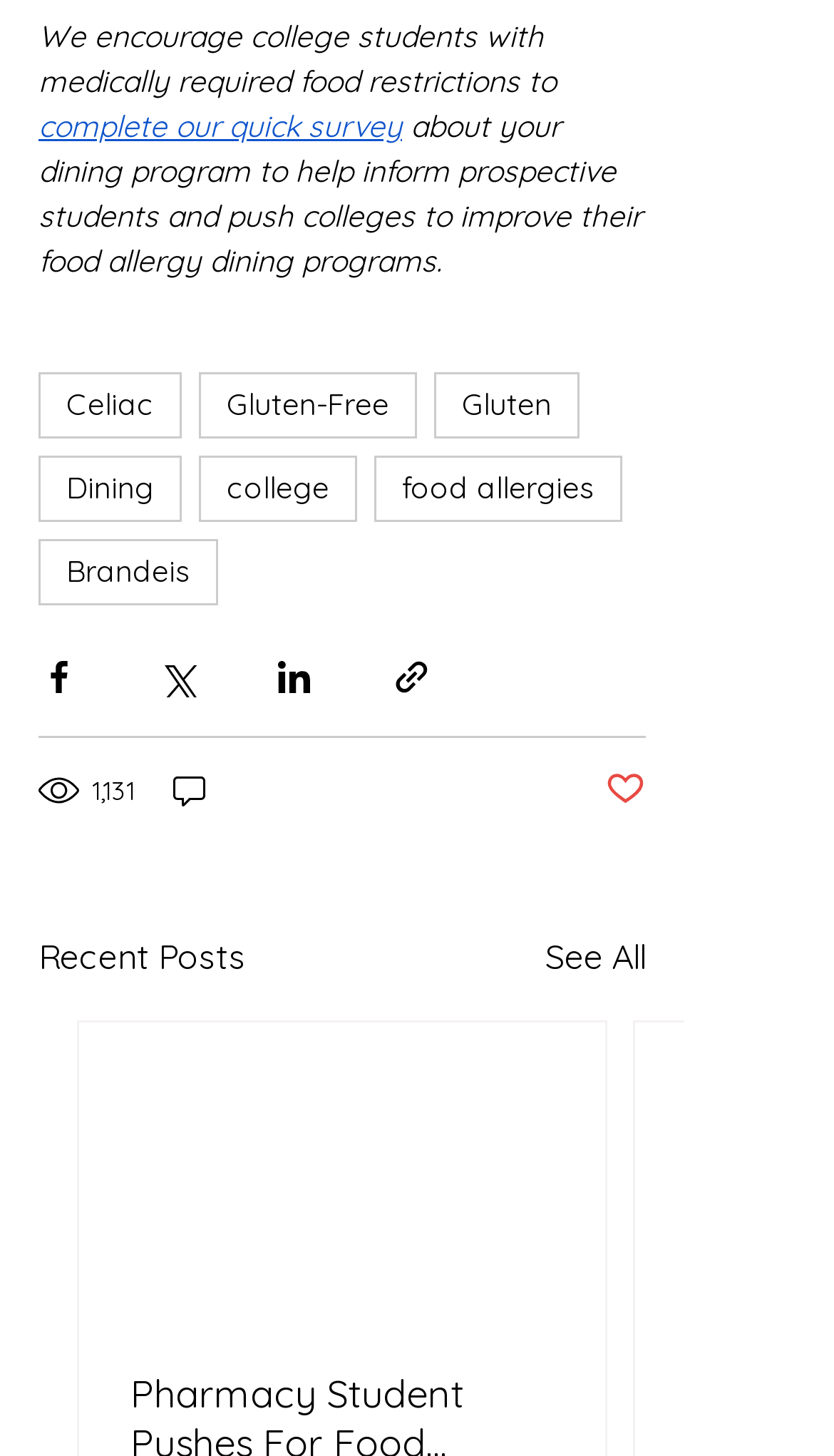Find the bounding box coordinates for the area that must be clicked to perform this action: "view recent posts".

[0.046, 0.639, 0.295, 0.674]